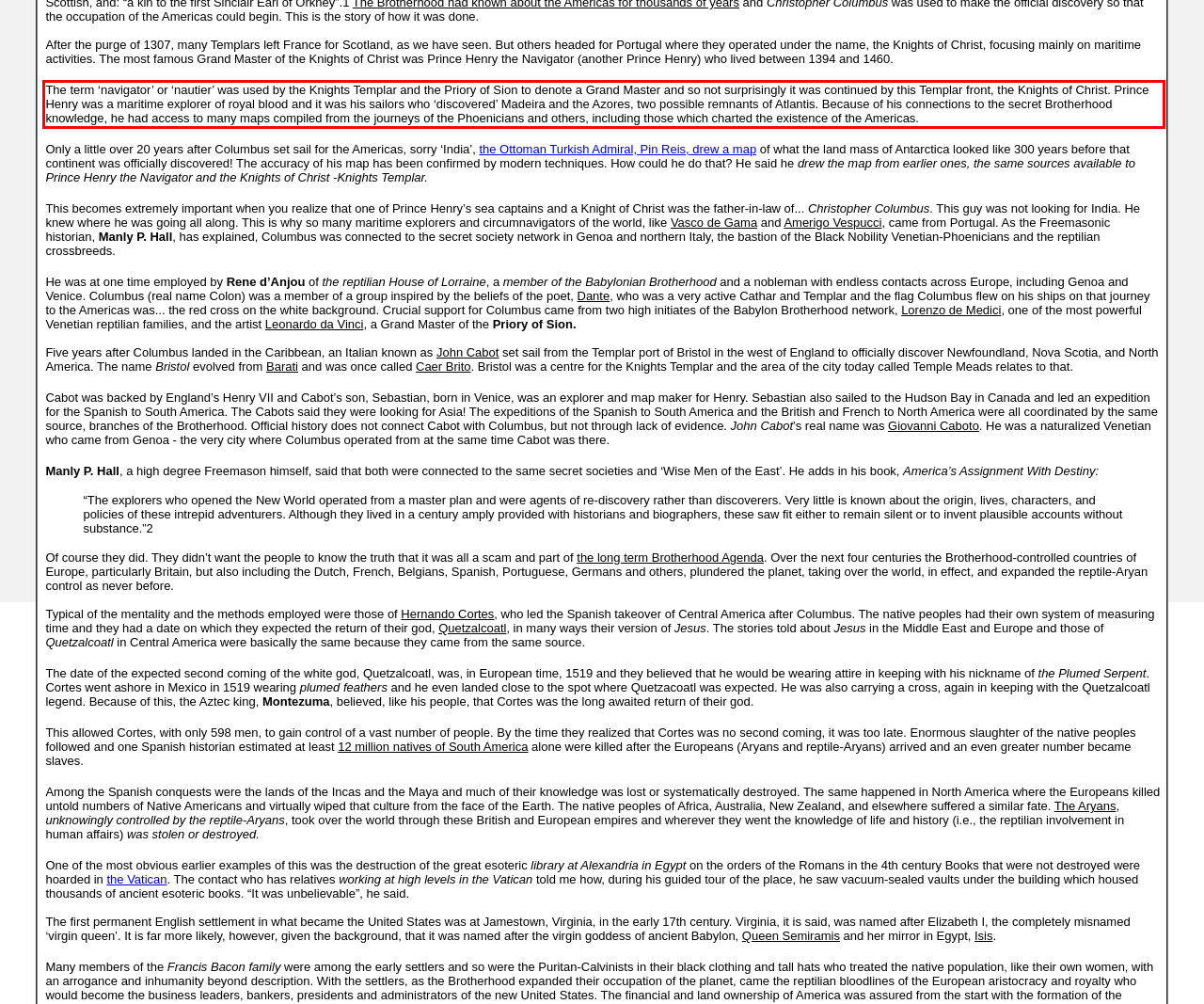Given a screenshot of a webpage, locate the red bounding box and extract the text it encloses.

The term ‘navigator’ or ‘nautier’ was used by the Knights Templar and the Priory of Sion to denote a Grand Master and so not surprisingly it was continued by this Templar front, the Knights of Christ. Prince Henry was a maritime explorer of royal blood and it was his sailors who ‘discovered’ Madeira and the Azores, two possible remnants of Atlantis. Because of his connections to the secret Brotherhood knowledge, he had access to many maps compiled from the journeys of the Phoenicians and others, including those which charted the existence of the Americas.